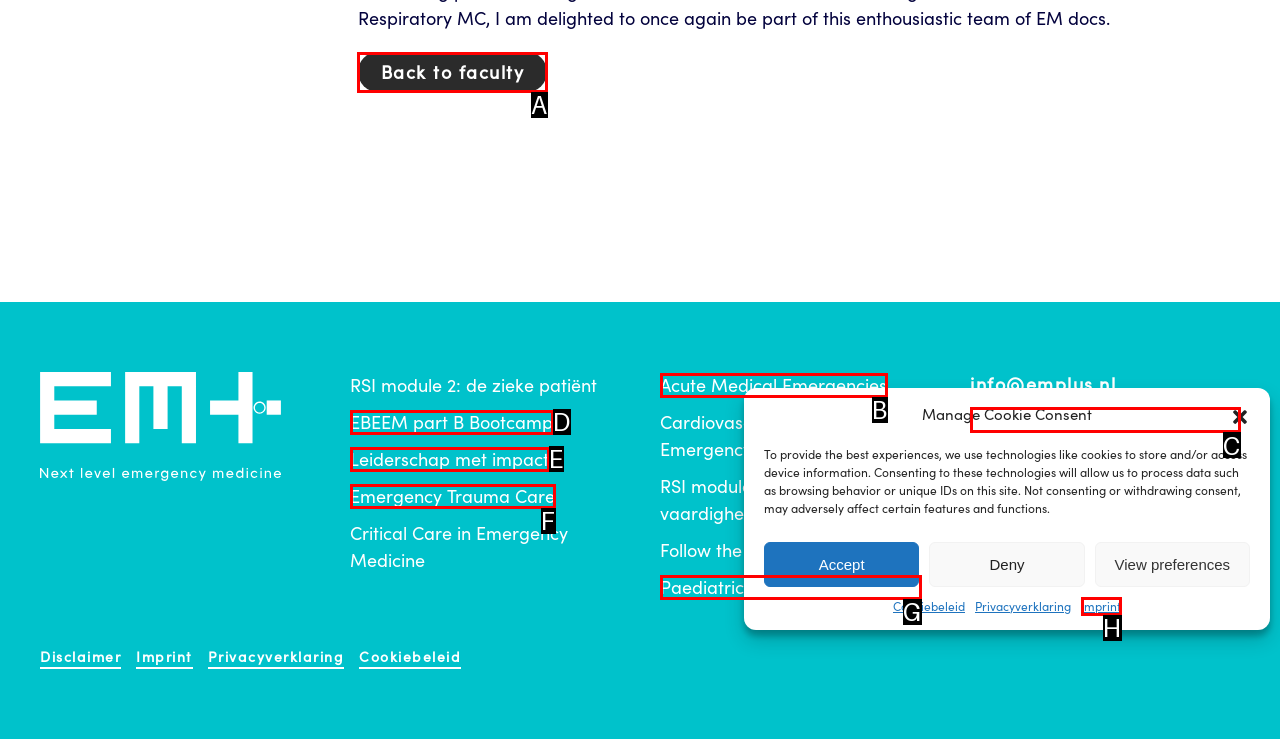Given the description: click for EM+ community, select the HTML element that matches it best. Reply with the letter of the chosen option directly.

C